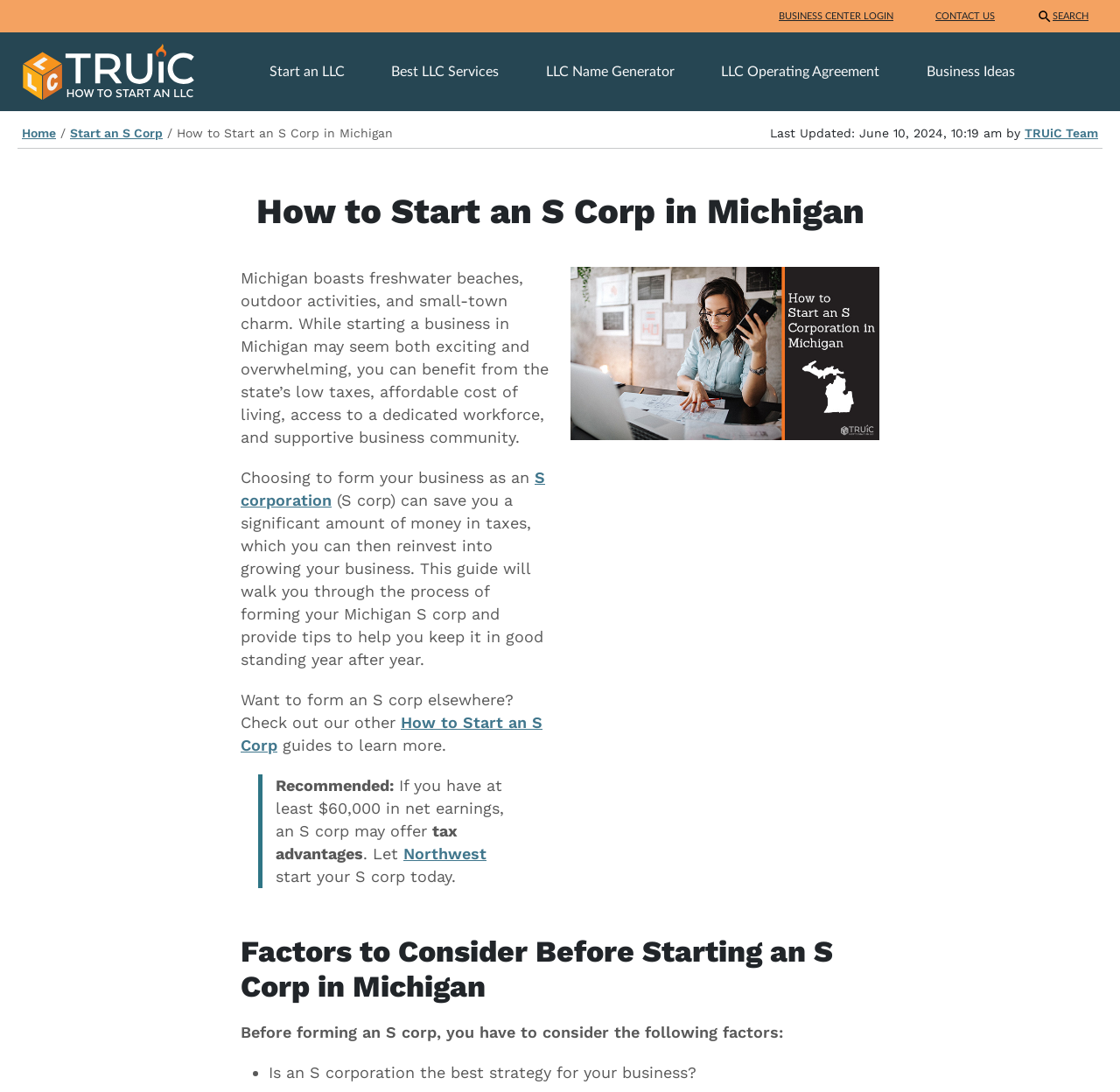Using the description "Northwest", predict the bounding box of the relevant HTML element.

[0.36, 0.773, 0.434, 0.79]